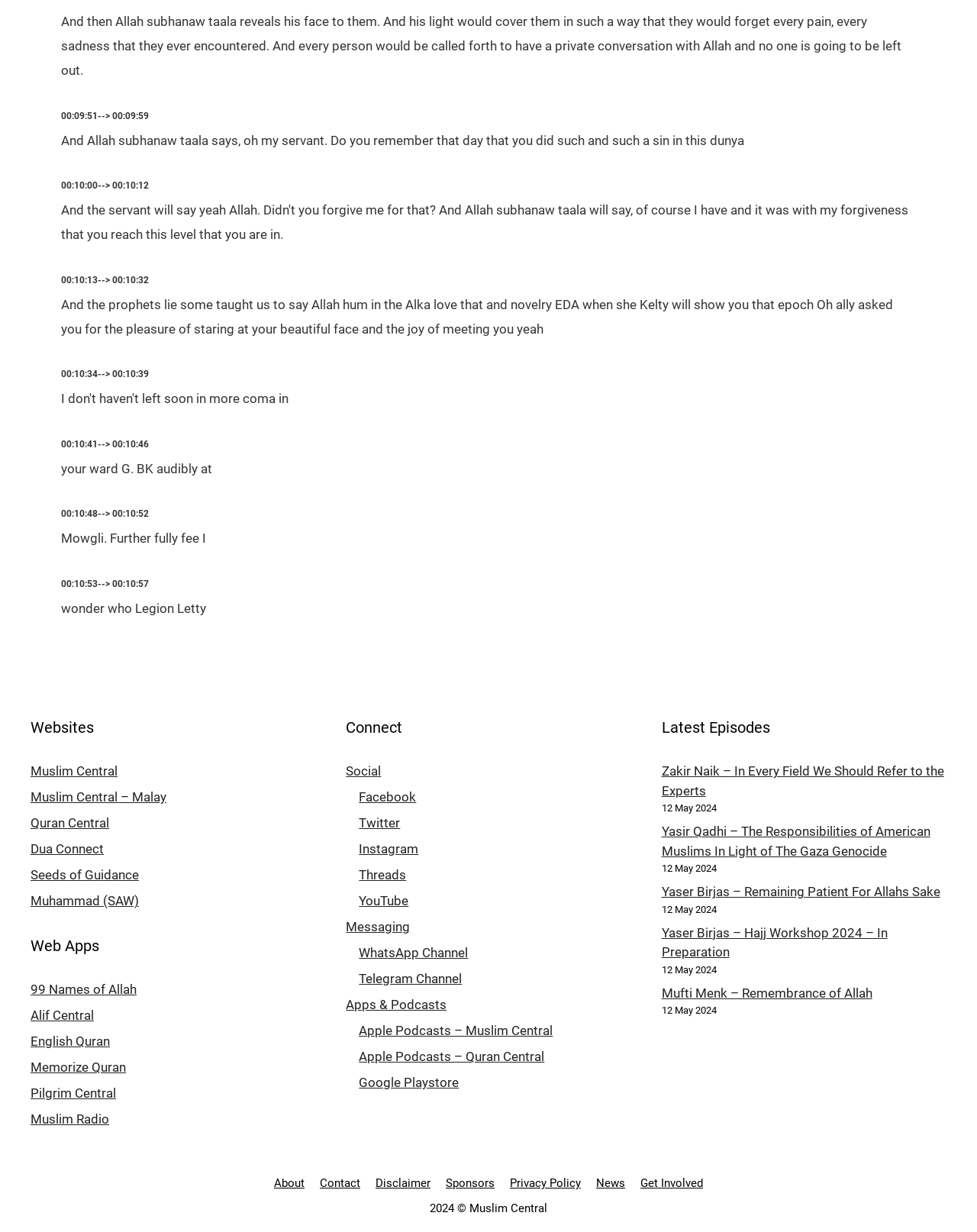What is the website about?
Look at the image and answer the question using a single word or phrase.

Islamic content